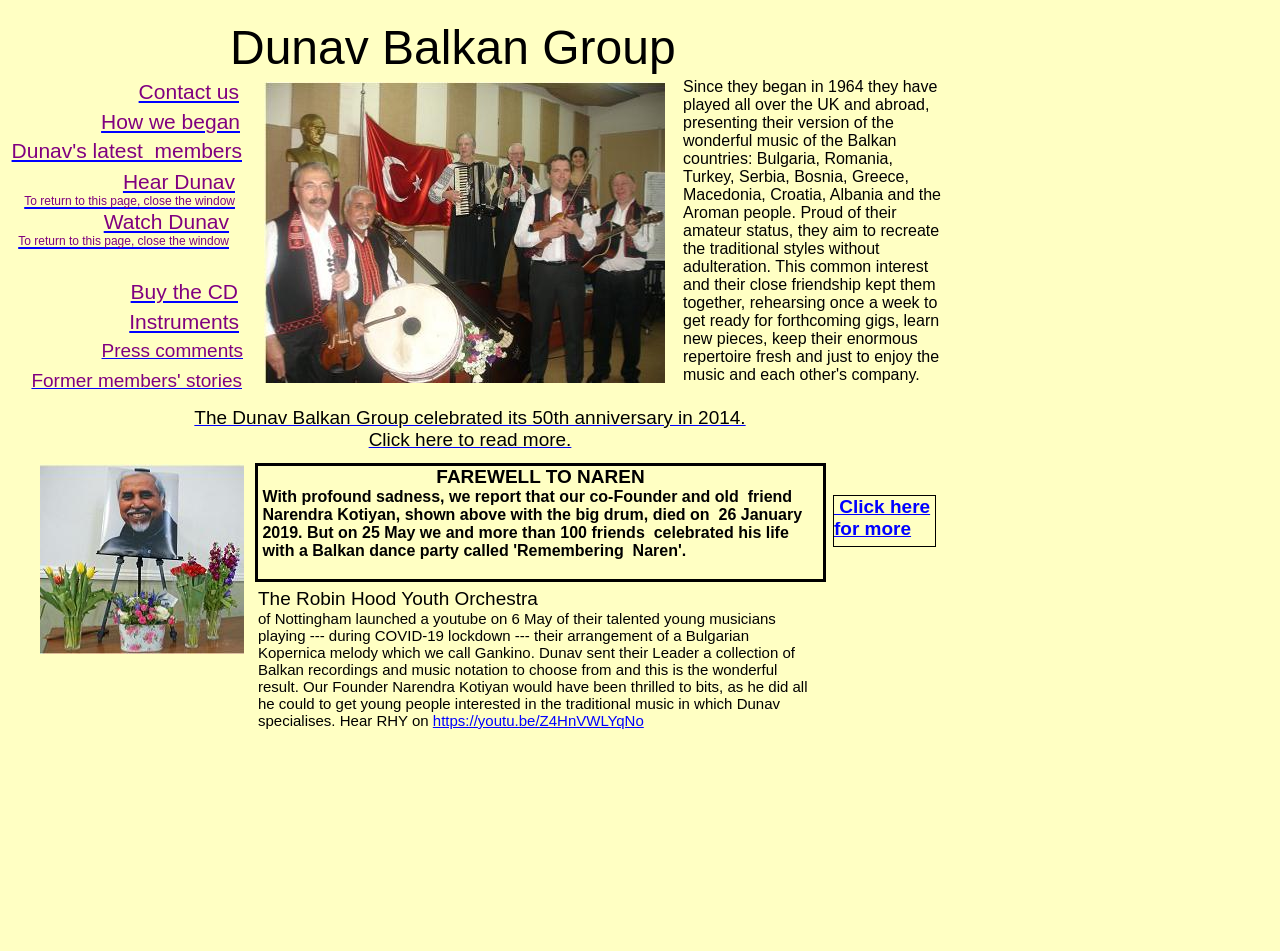Please determine the bounding box coordinates of the element's region to click in order to carry out the following instruction: "Hear Dunav". The coordinates should be four float numbers between 0 and 1, i.e., [left, top, right, bottom].

[0.008, 0.179, 0.184, 0.219]